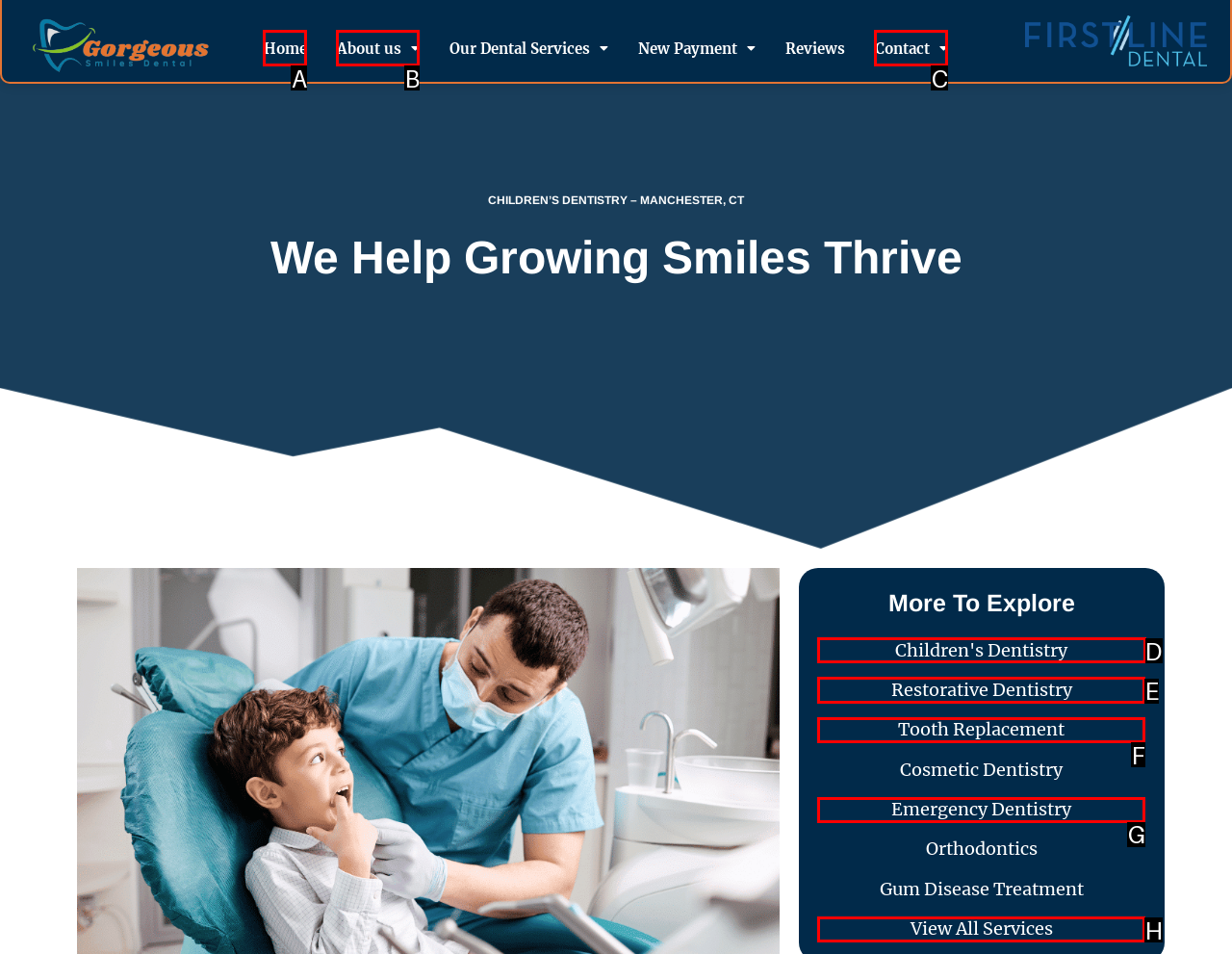Identify the correct UI element to click on to achieve the following task: View Children's Dentistry services Respond with the corresponding letter from the given choices.

D